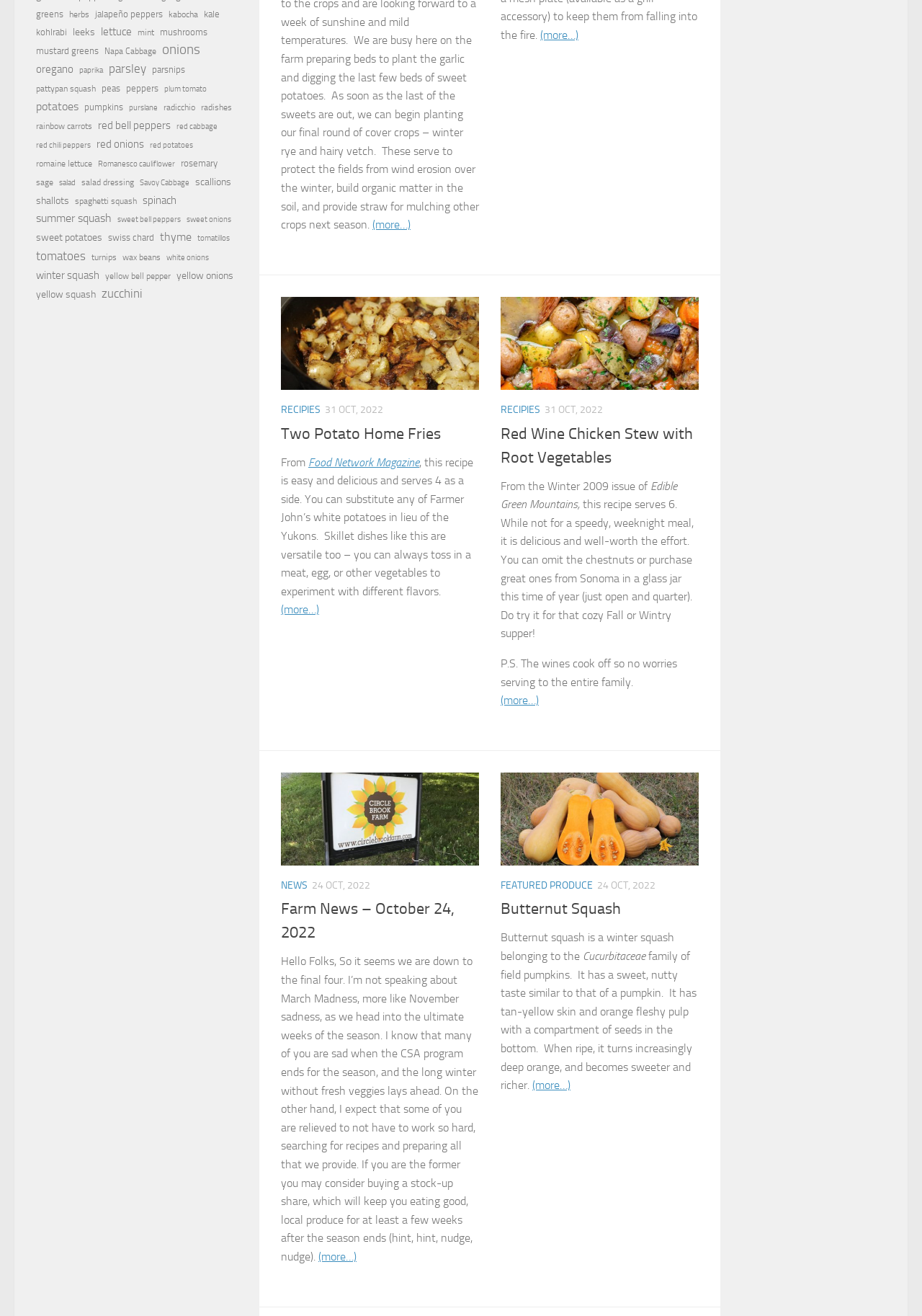Please locate the UI element described by "shallots" and provide its bounding box coordinates.

[0.039, 0.146, 0.075, 0.159]